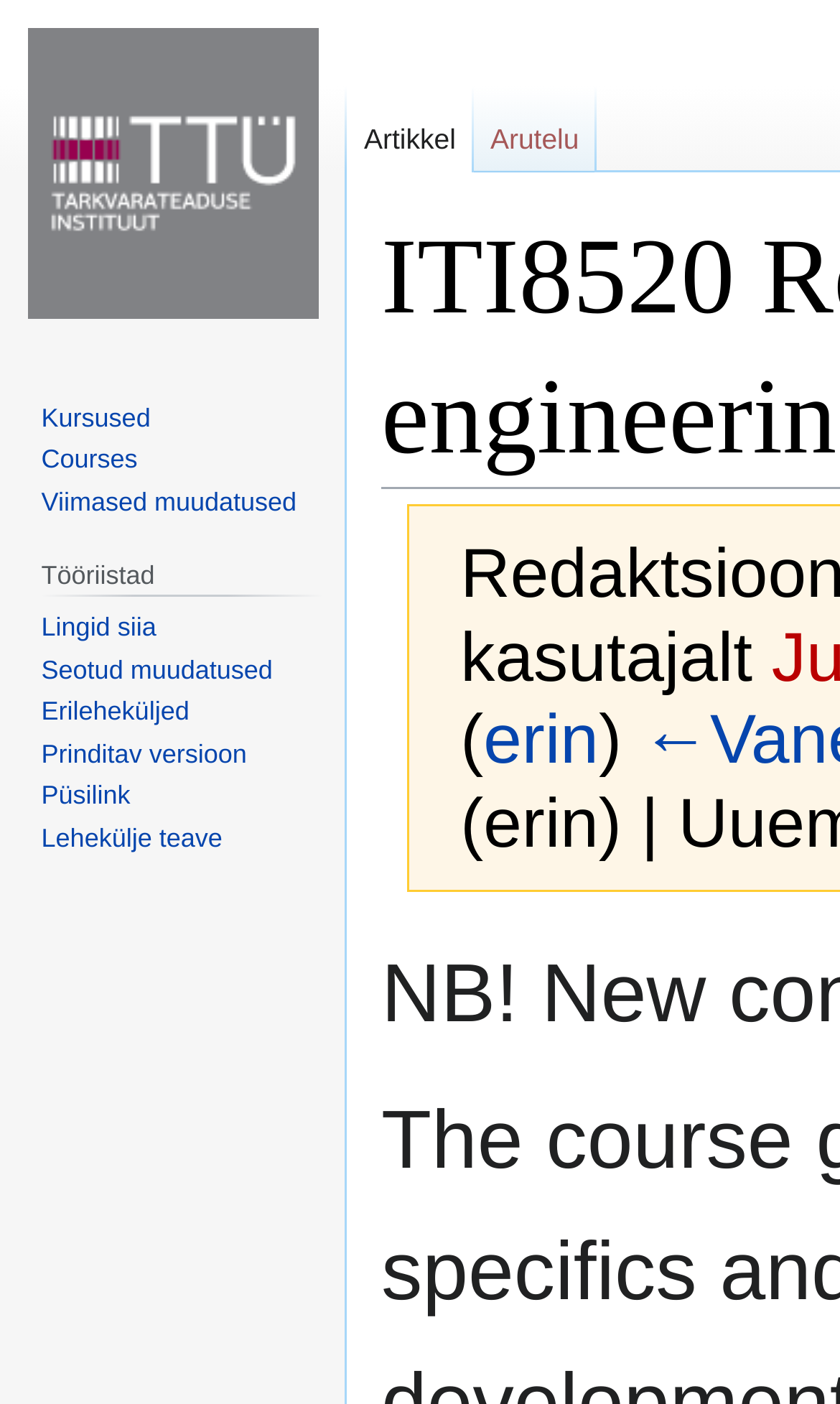Find the bounding box coordinates of the element to click in order to complete the given instruction: "access Erileheküljed."

[0.049, 0.496, 0.225, 0.517]